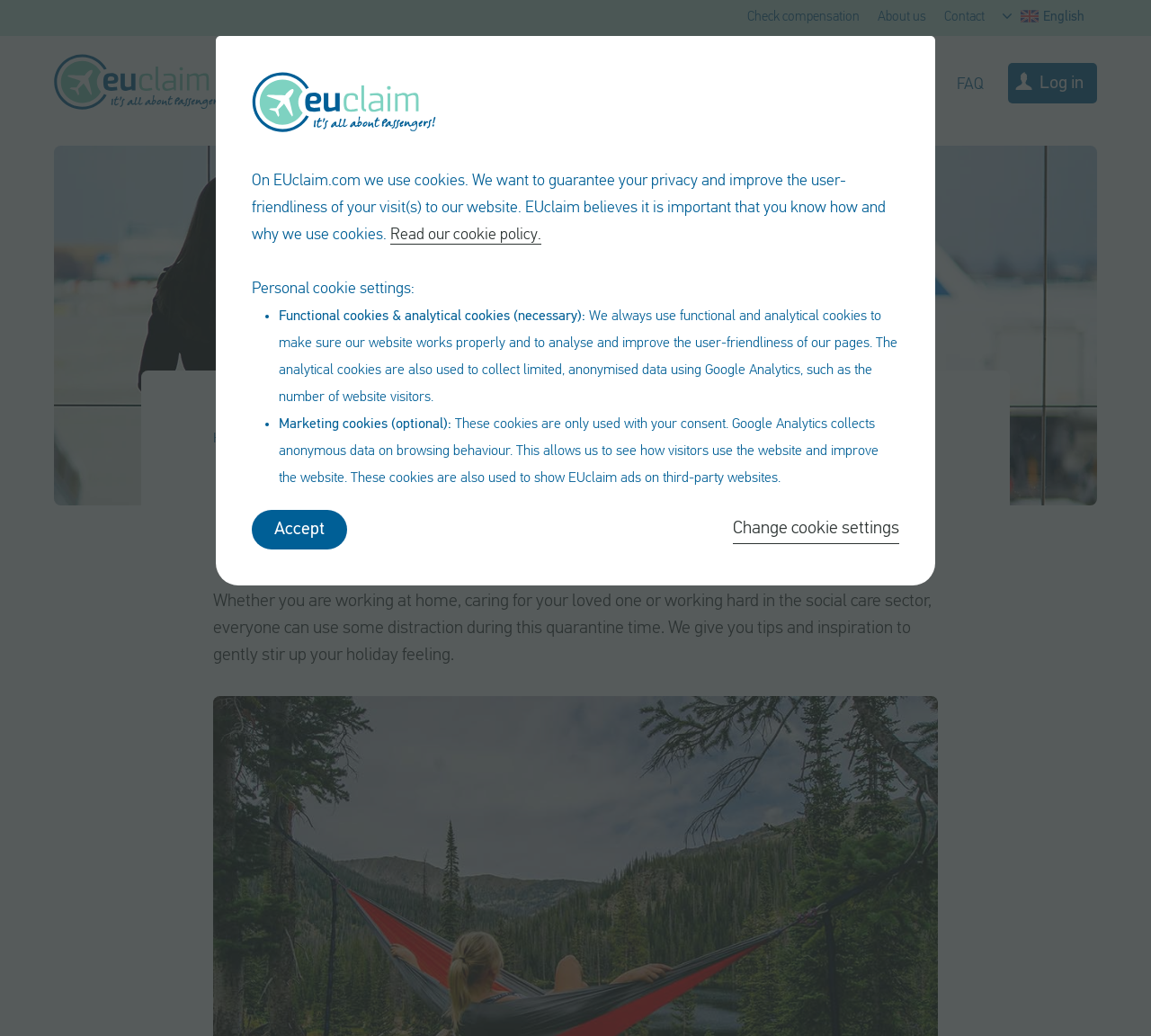Please identify the bounding box coordinates of the element's region that should be clicked to execute the following instruction: "Check compensation". The bounding box coordinates must be four float numbers between 0 and 1, i.e., [left, top, right, bottom].

[0.649, 0.01, 0.747, 0.023]